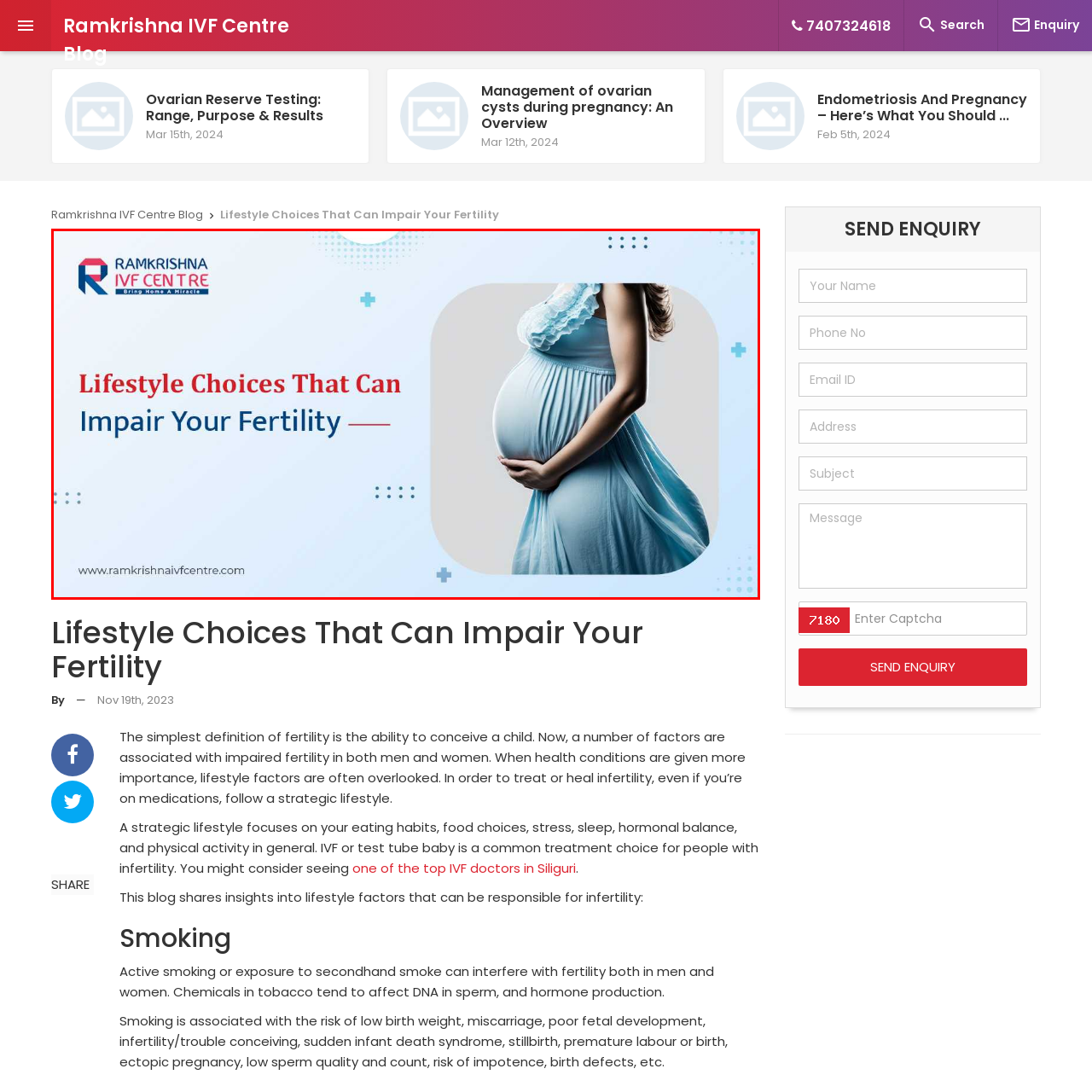Offer a comprehensive description of the image enclosed by the red box.

The image features a visually engaging design that emphasizes the theme "Lifestyle Choices That Can Impair Your Fertility." It displays a pregnant woman in a light blue dress, symbolizing motherhood and fertility. The background is adorned with a soft blue gradient and geometric patterns that enhance the overall aesthetic. 

At the top left corner, the logo of Ramkrishna IVF Centre is prominently displayed, reinforcing the organization's commitment to supporting fertility health. The text is artistically arranged, with "Lifestyle Choices That Can" in bright red and "Impair Your Fertility" in a bold font, creating a striking visual contrast. This image effectively communicates the importance of understanding how lifestyle factors can influence fertility, serving as an informative and inviting introduction to the associated blog content on the website.